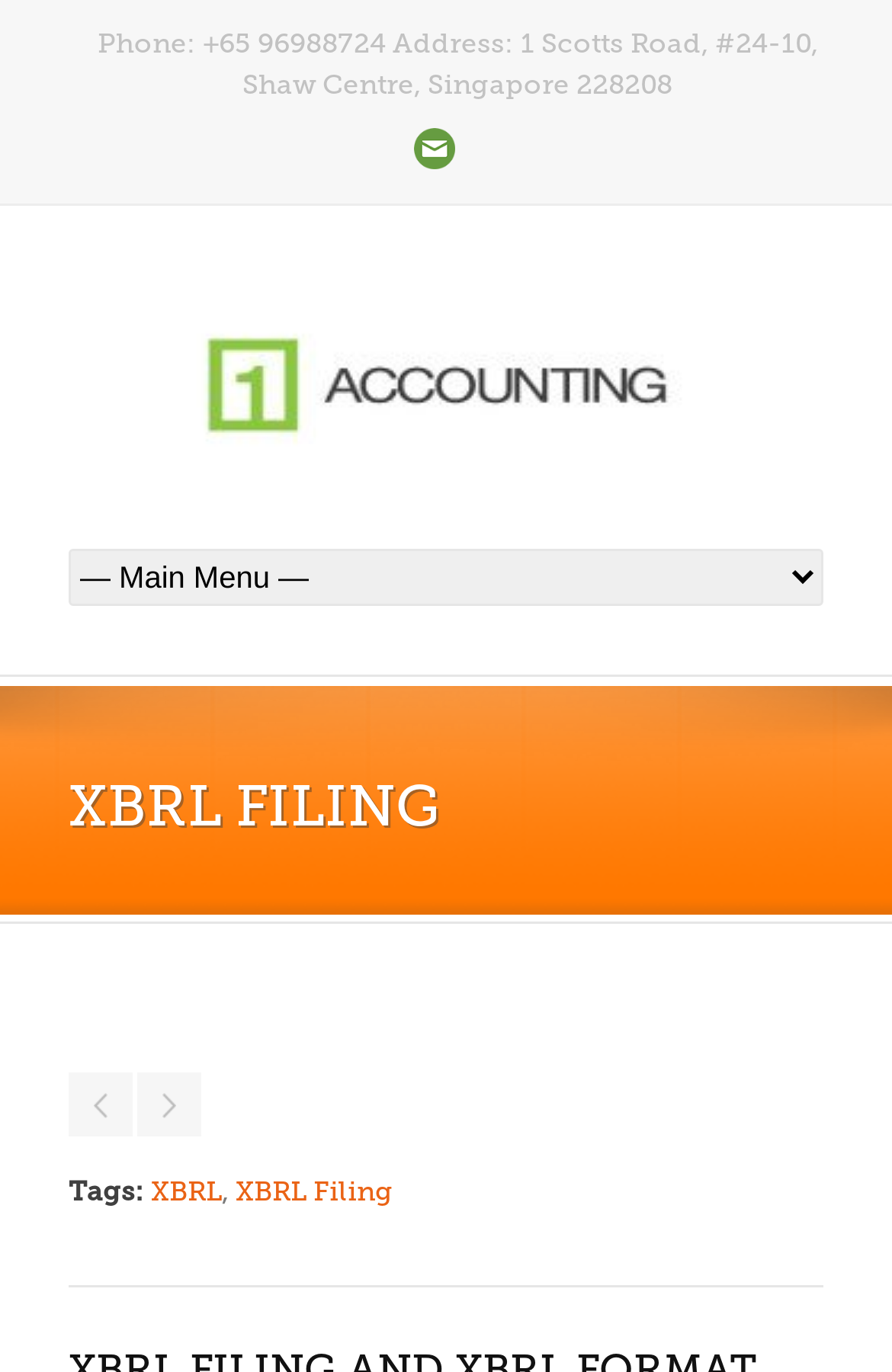Deliver a detailed narrative of the webpage's visual and textual elements.

The webpage appears to be related to XBRL filing and reporting, specifically for Singapore incorporated companies. At the top left corner, there is a phone number (+65 96988724) and an address (1 Scotts Road, #24-10, Shaw Centre, Singapore 228208) listed. 

Below the contact information, there is a prominent link to "1 Accounting" with an accompanying image. To the right of this link, there is a combobox that is not expanded. 

The main content of the webpage is headed by a large heading "XBRL FILING" located near the top center of the page. Below this heading, there are two links side by side, but their text content is not specified. 

Further down the page, there is a section labeled "Tags:" with two links, "XBRL" and "XBRL Filing", separated by a comma. The webpage also features an email link with an accompanying image, located near the top right corner.